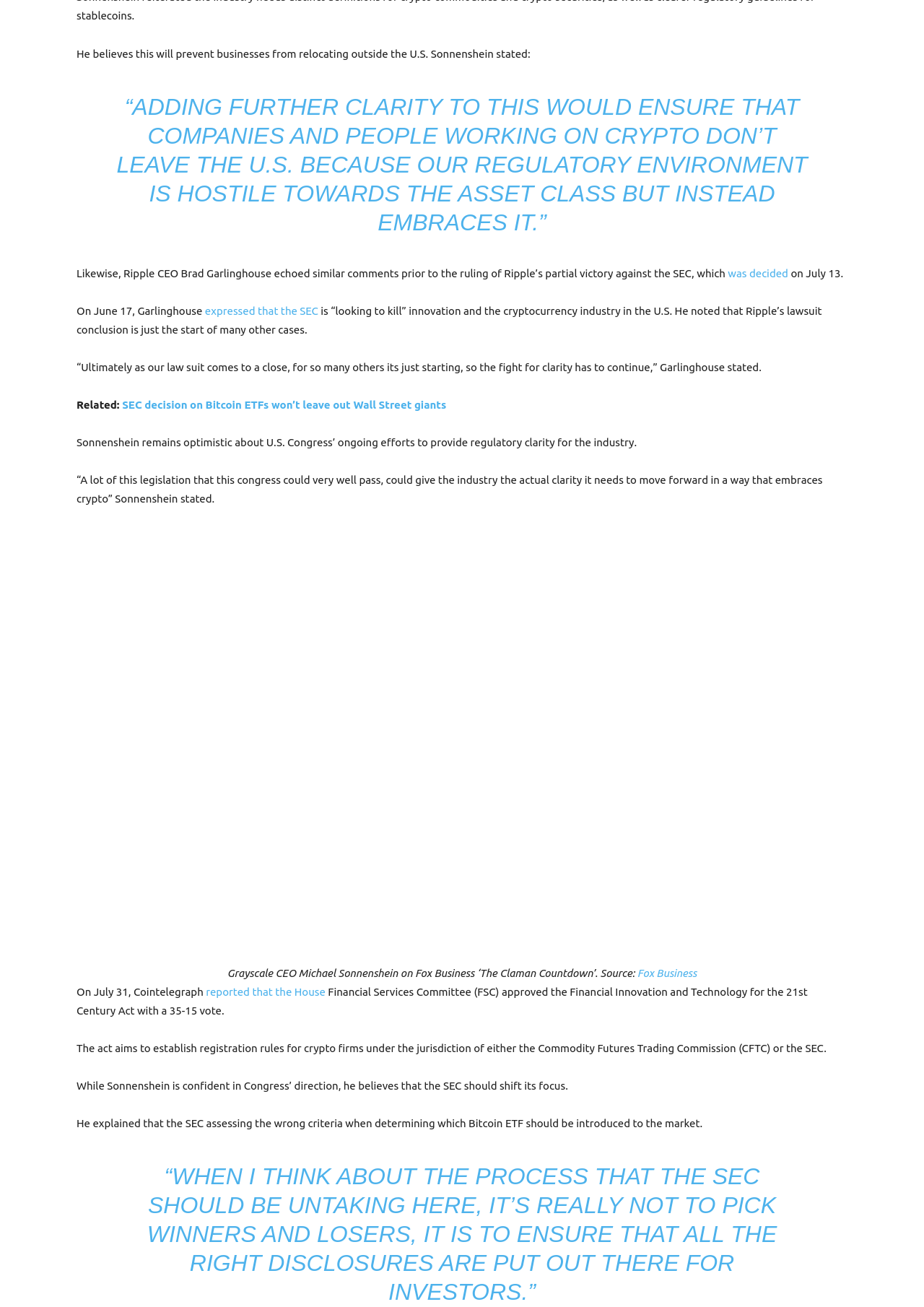Using the description: "reported that the House", determine the UI element's bounding box coordinates. Ensure the coordinates are in the format of four float numbers between 0 and 1, i.e., [left, top, right, bottom].

[0.22, 0.754, 0.352, 0.763]